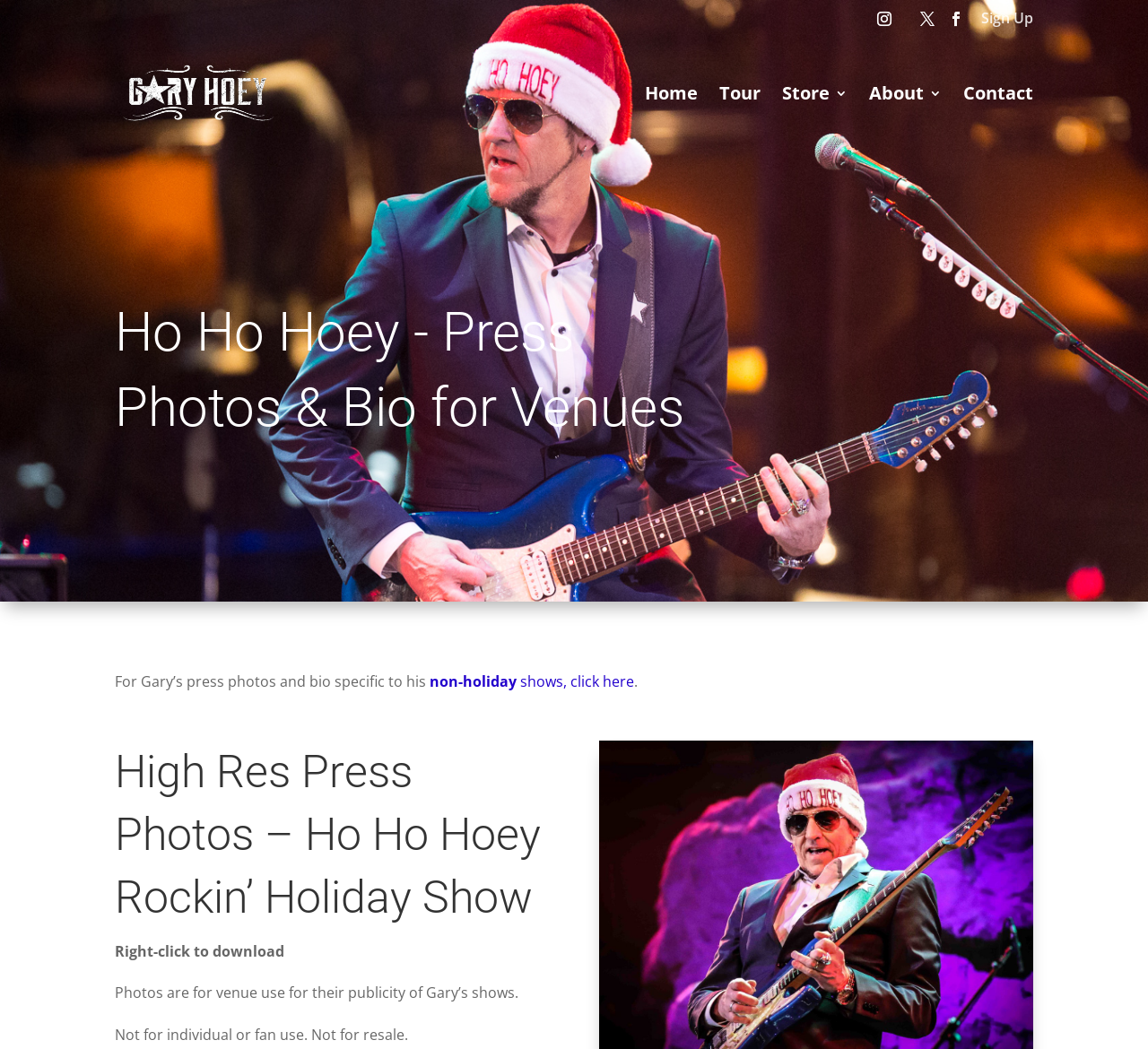Find the bounding box coordinates of the element to click in order to complete this instruction: "Go to the Tour page". The bounding box coordinates must be four float numbers between 0 and 1, denoted as [left, top, right, bottom].

[0.627, 0.083, 0.662, 0.142]